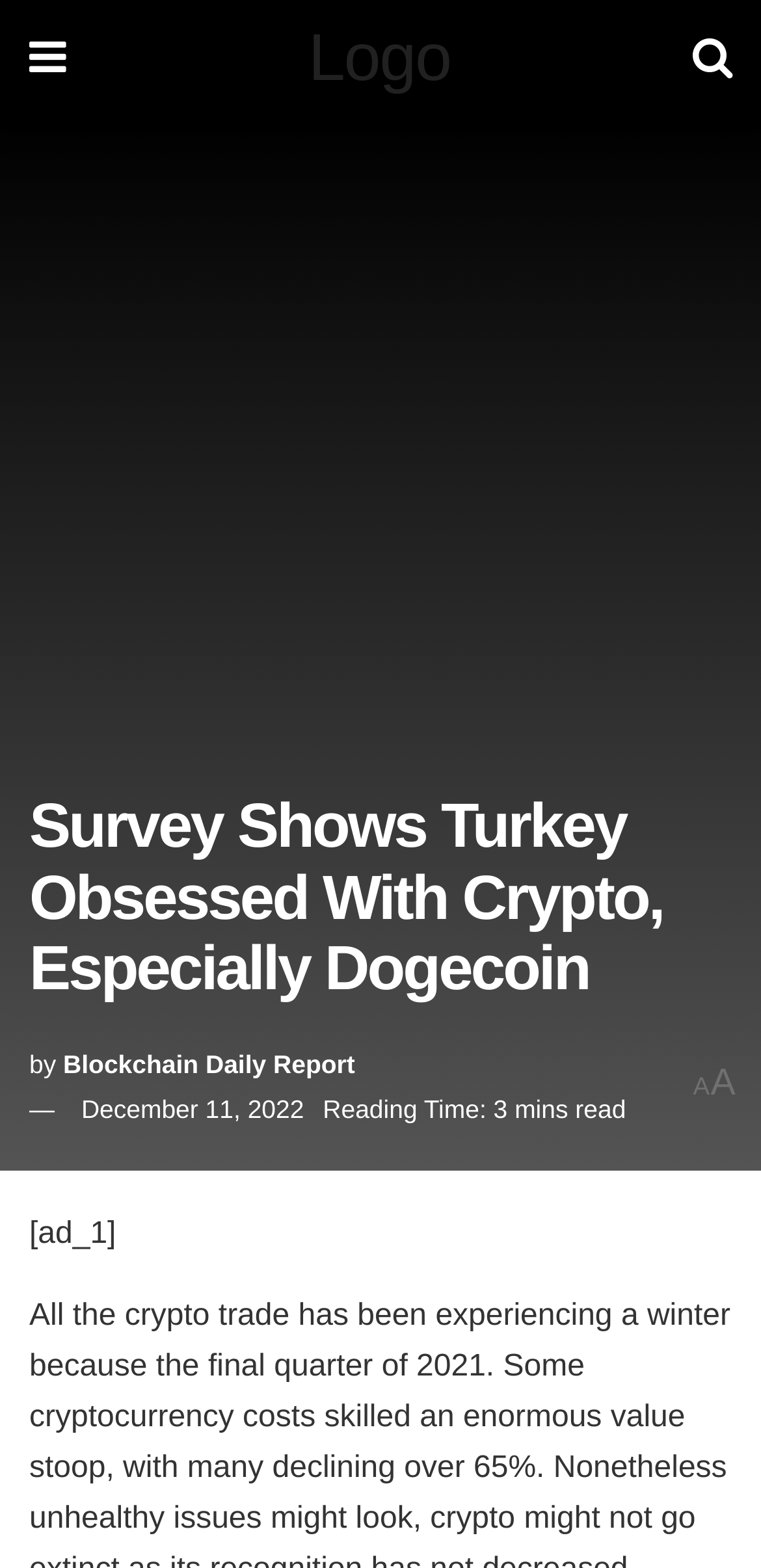Locate the UI element that matches the description Logo in the webpage screenshot. Return the bounding box coordinates in the format (top-left x, top-left y, bottom-right x, bottom-right y), with values ranging from 0 to 1.

[0.405, 0.016, 0.592, 0.058]